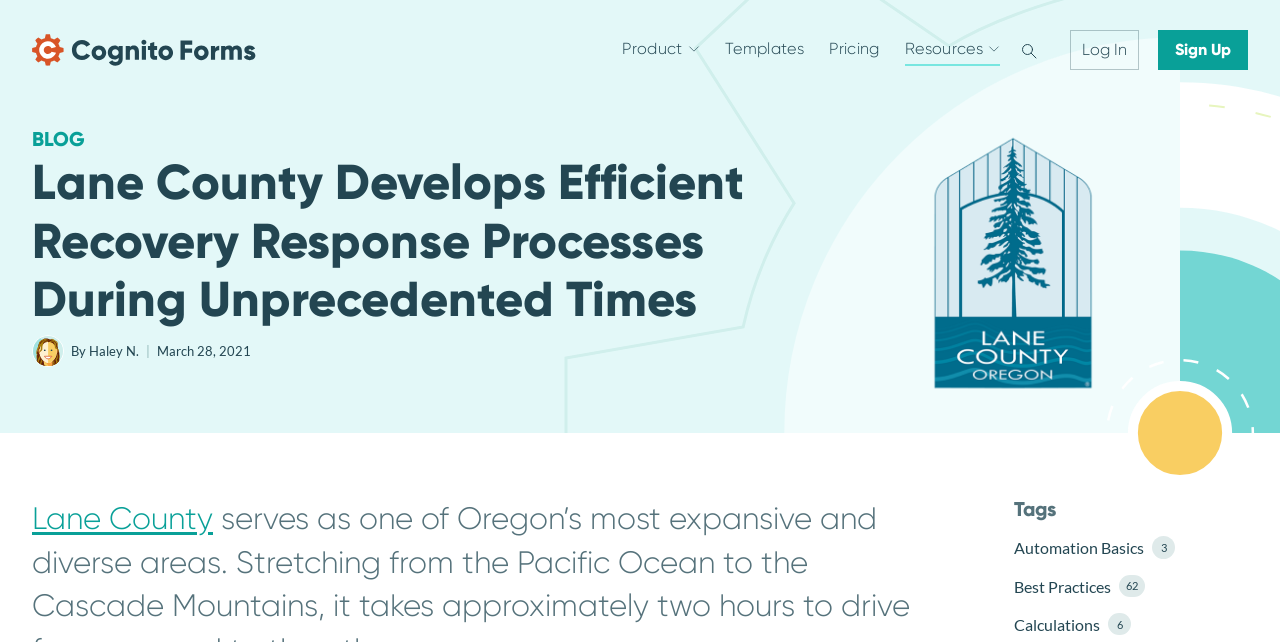How many main navigation links are there?
Based on the image, provide a one-word or brief-phrase response.

4